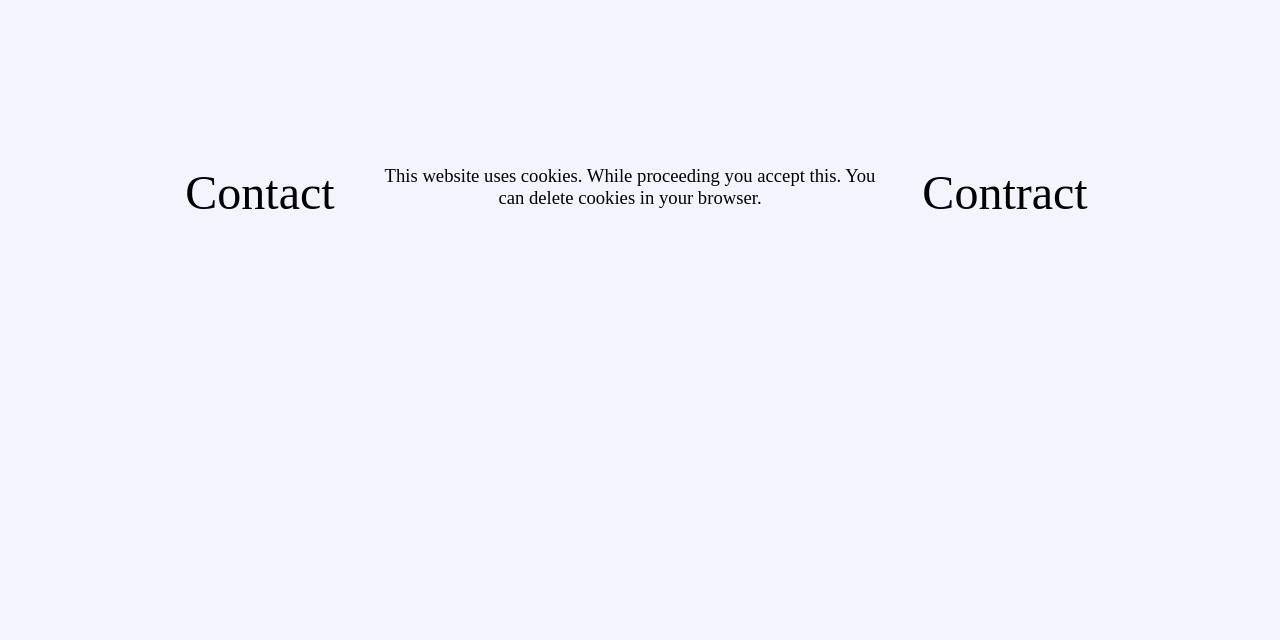Extract the bounding box coordinates for the HTML element that matches this description: "Contact". The coordinates should be four float numbers between 0 and 1, i.e., [left, top, right, bottom].

[0.145, 0.259, 0.261, 0.342]